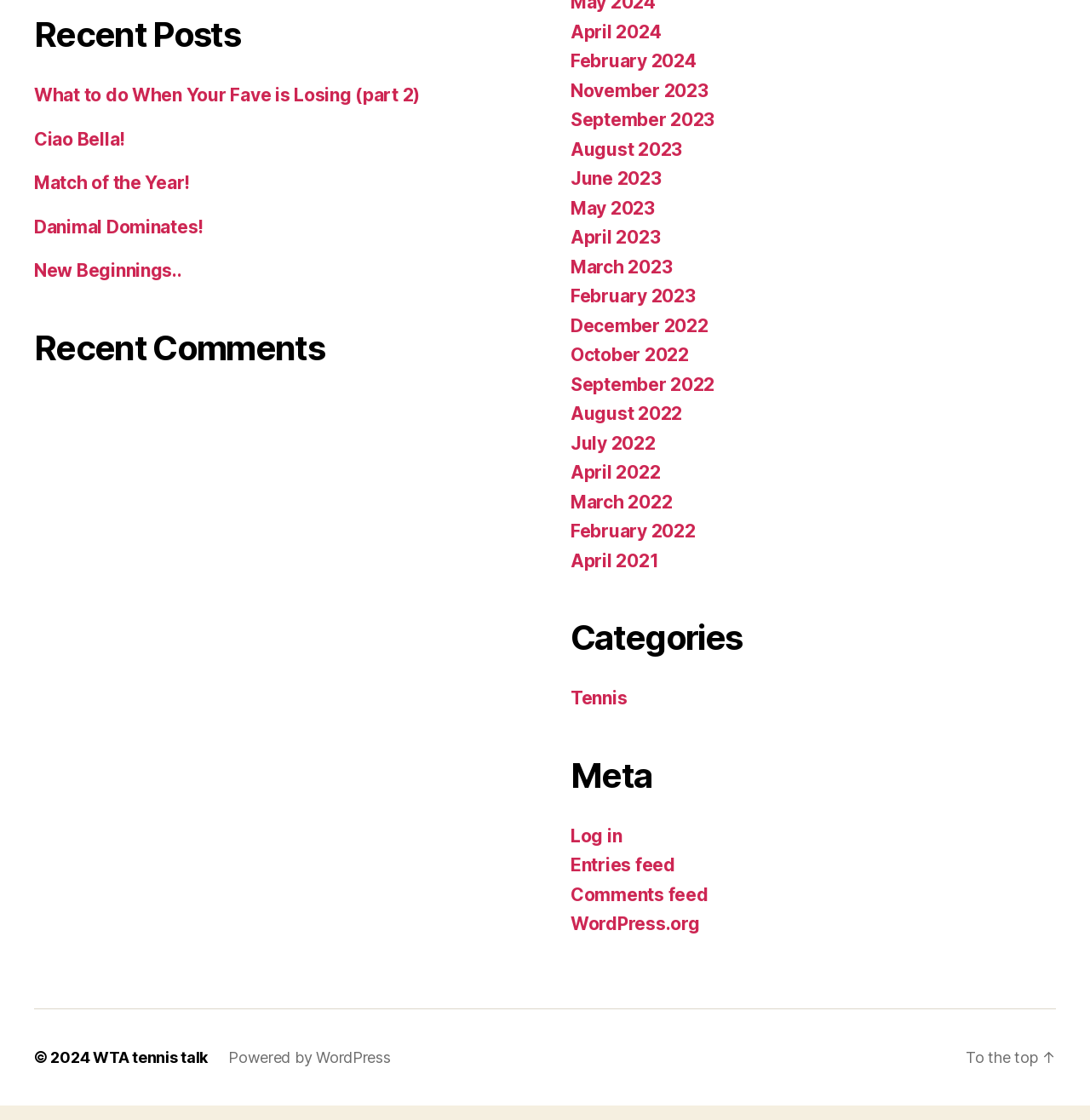What is the purpose of the link 'To the top'?
Using the information from the image, provide a comprehensive answer to the question.

I found a link element with the text 'To the top' at the bottom of the page. Based on its position and text, I inferred that the purpose of this link is to allow users to quickly go back to the top of the page.